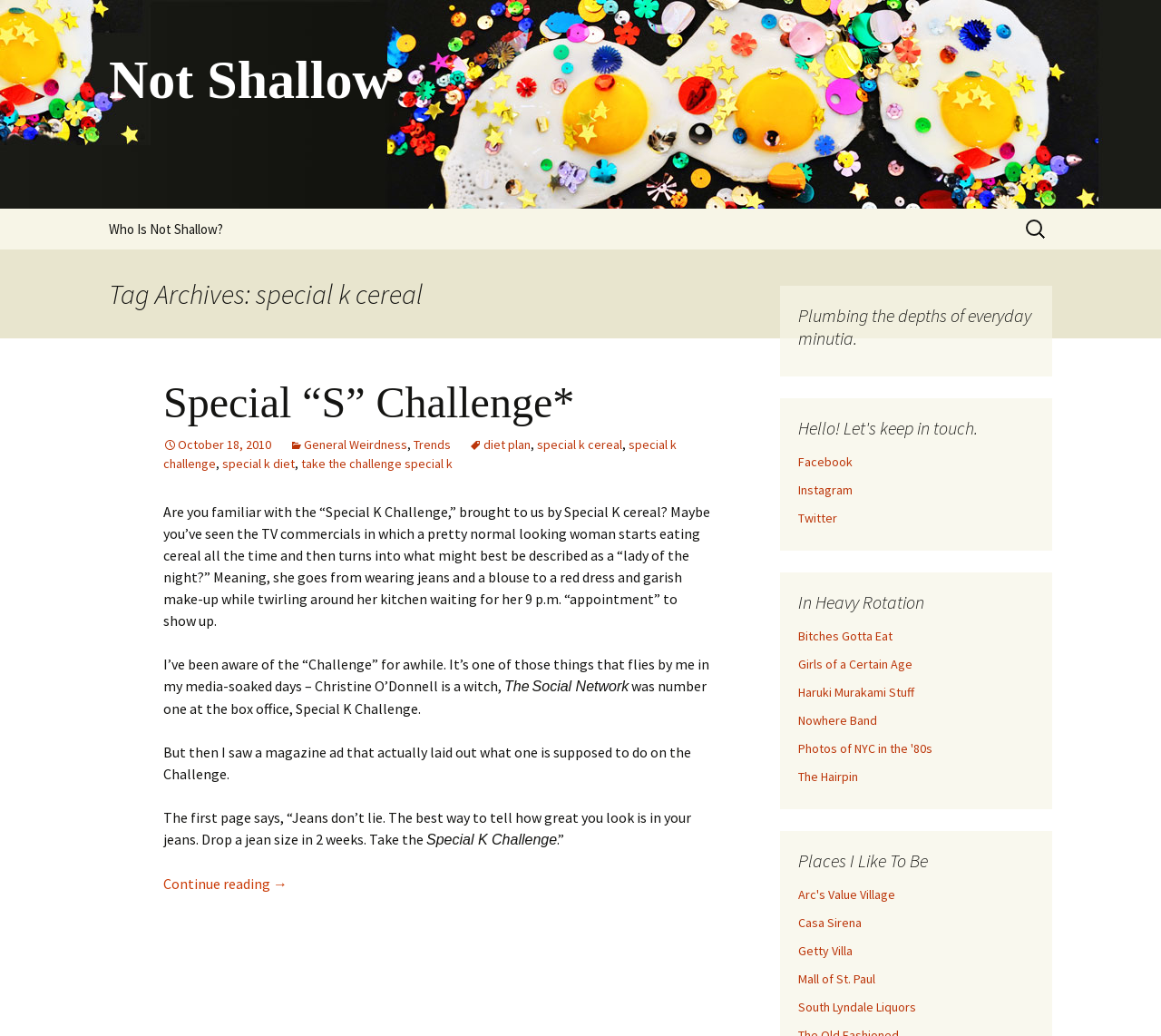What is the purpose of the 'Special K Challenge'?
Please look at the screenshot and answer in one word or a short phrase.

To drop a jean size in 2 weeks